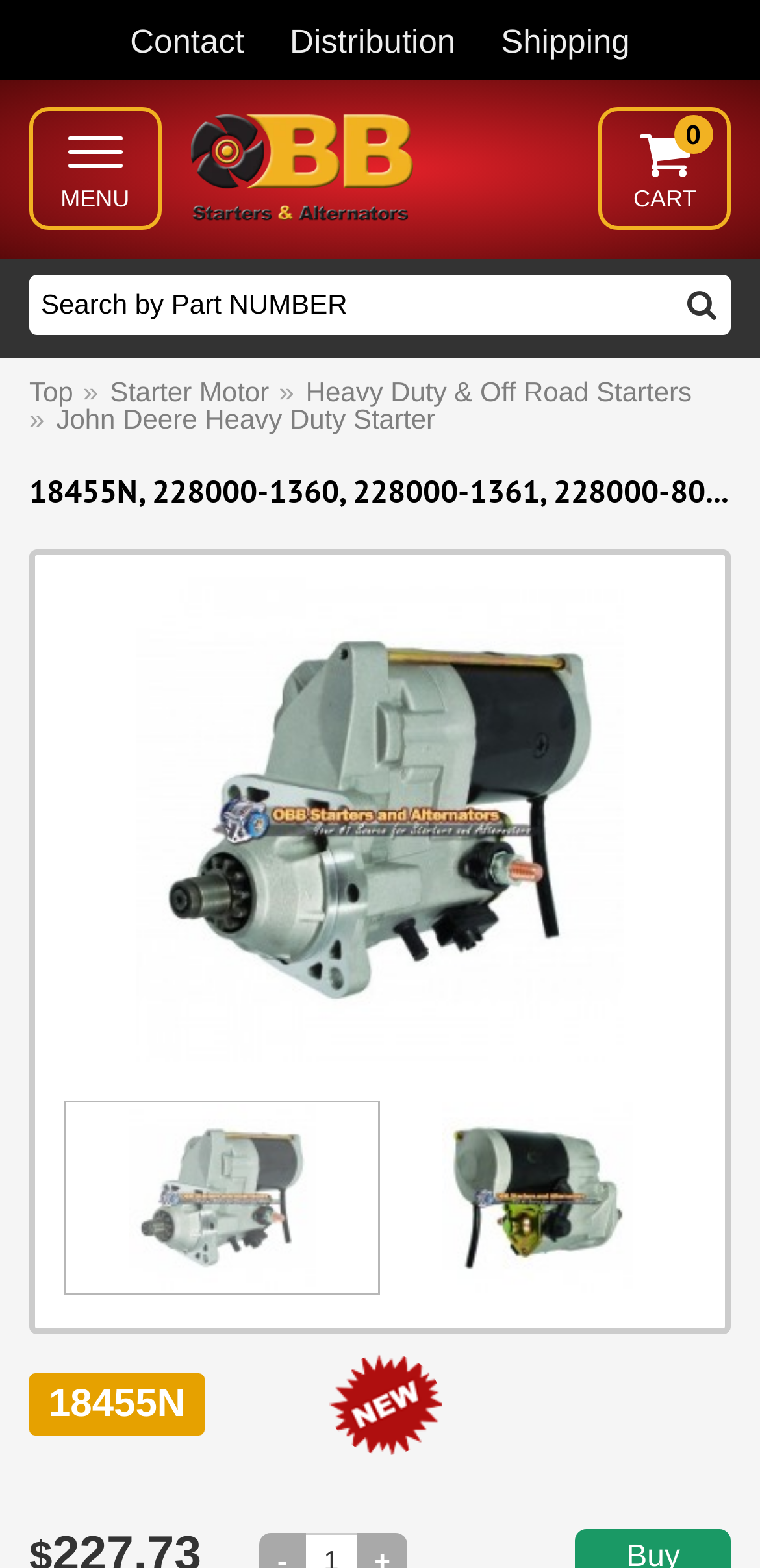Write an extensive caption that covers every aspect of the webpage.

The webpage appears to be an e-commerce page for John Deere heavy-duty starter replacement parts. At the top, there are several links for navigation, including "Contact", "Distribution", and "Shipping", positioned horizontally across the page. Below these links, there is a button to toggle navigation, labeled "MENU".

The main content of the page is divided into sections. The first section has a heading that lists several part numbers, including 18455N, 228000-1360, 228000-1361, 228000-8080, and 228000-8081, for John Deere heavy-duty starters. Below this heading, there is a link to a product page for the same starter, accompanied by an image.

To the right of this section, there is a search box where users can search by part number, along with a button to submit the search query. Above the search box, there is a link to return to the top of the page.

Further down the page, there are three images showcasing the John Deere heavy-duty starter from different angles. Below these images, there is a table with two columns, listing part numbers and their corresponding descriptions.

Throughout the page, there are several links to related products or categories, including "Starter Motor", "Heavy Duty & Off Road Starters", and "John Deere Heavy Duty Starter". The page also features a cart icon with a count of zero items, indicating that the user has not added any products to their cart.